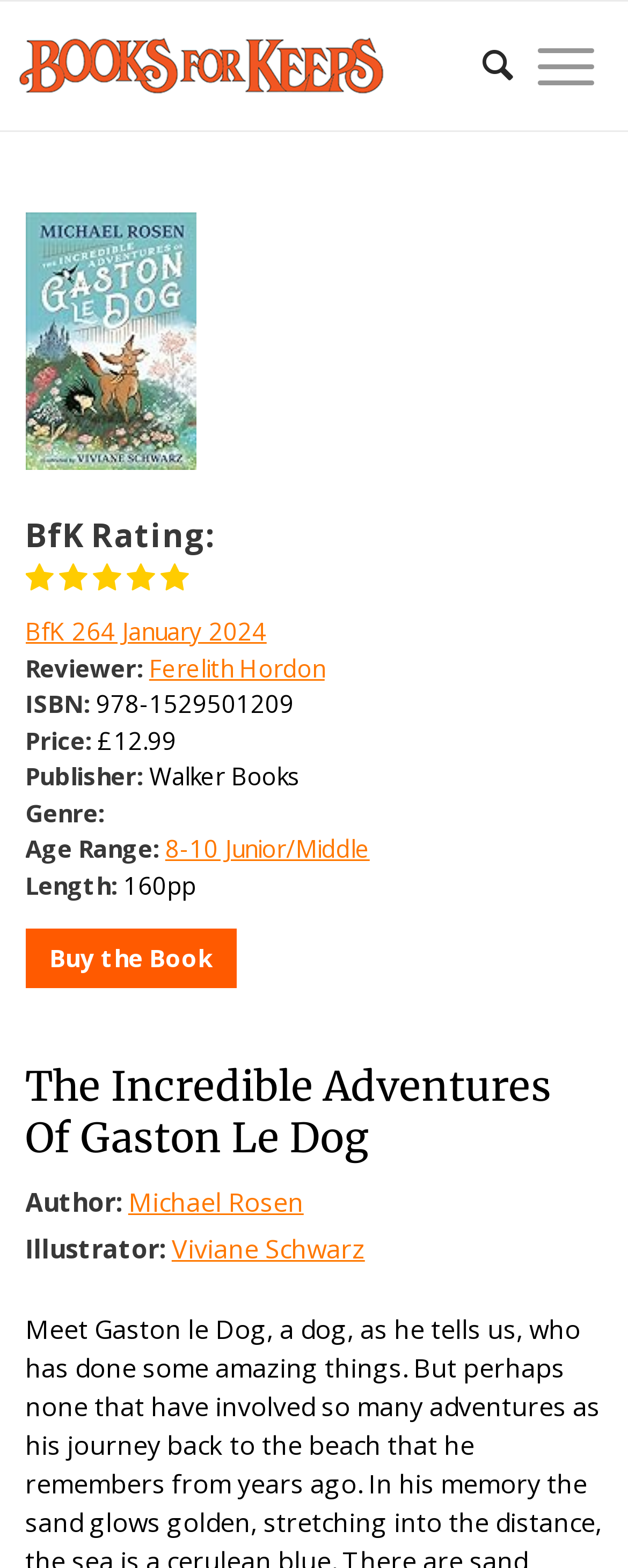Your task is to extract the text of the main heading from the webpage.

The Incredible Adventures Of Gaston Le Dog